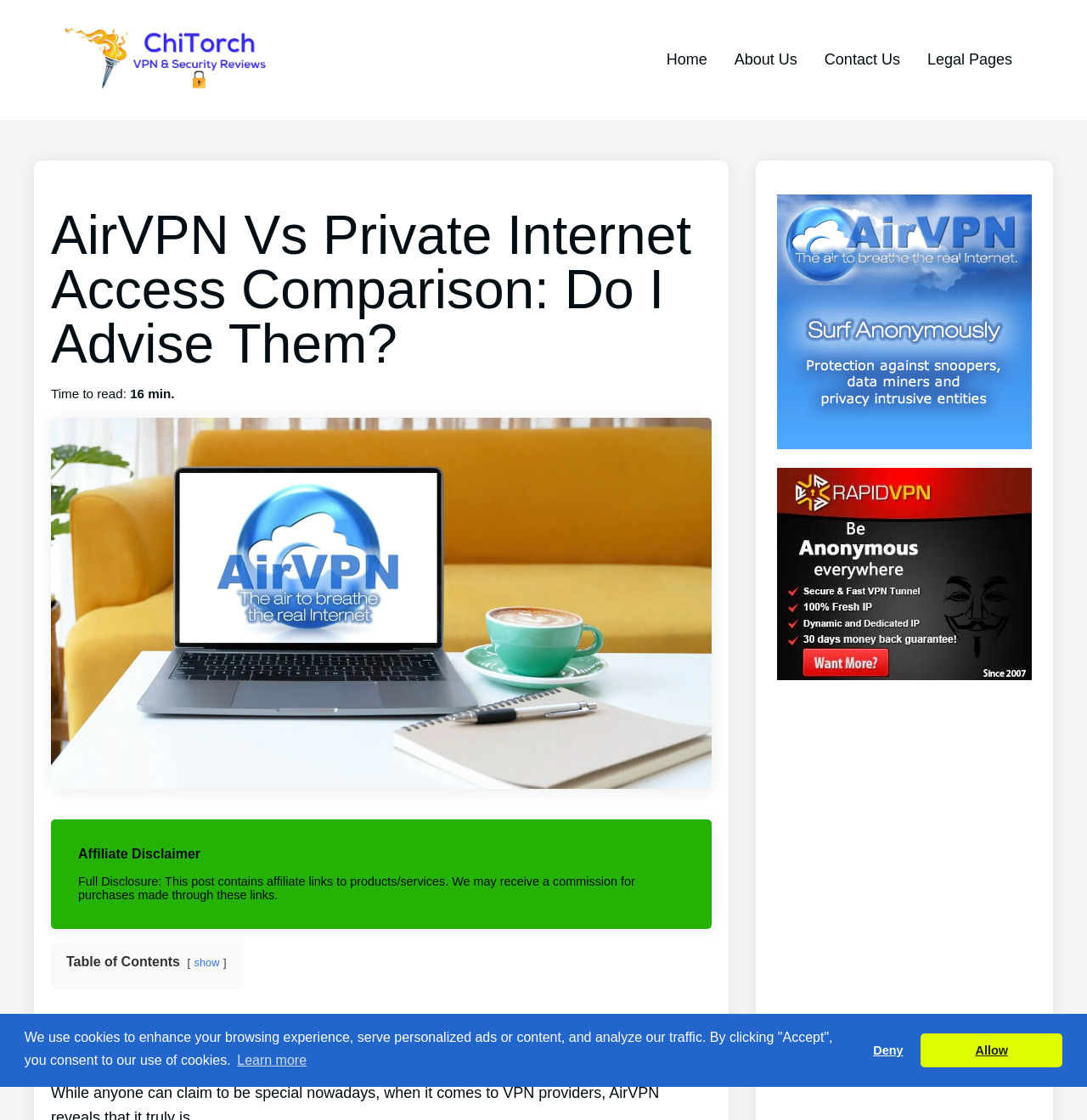Provide a thorough description of the webpage you see.

This webpage is a comparison review of AirVPN and Private Internet Access, with a focus on anonymity while surfing the web. At the top left, there is a logo image and a link to "ChiTorch", which is likely the website's brand or author. 

To the right of the logo, there are four navigation links: "Home", "About Us", "Contact Us", and "Legal Pages". Below these links, there is a heading that displays the title of the review: "AirVPN Vs Private Internet Access Comparison: Do I Advise Them?".

Under the heading, there is a static text indicating the time it takes to read the article, which is 16 minutes. Below this, there is a large image that spans across the page. 

On the bottom left, there is an affiliate disclaimer that informs readers about the presence of affiliate links in the post. Below this, there is a table of contents link that allows readers to navigate to different sections of the review.

The main content of the review starts with a question: "Do you wish to stay anonymous while surfing the web? AirVPN could be the best service for you if yes." This is followed by the review content, which is not explicitly described in the accessibility tree.

On the right side of the page, there are two sidebar links and images, one for AirVPN and the other for RapidVPN. 

At the bottom of the page, there is a cookie consent dialog that informs users about the website's use of cookies and allows them to accept, deny, or learn more about the cookies.